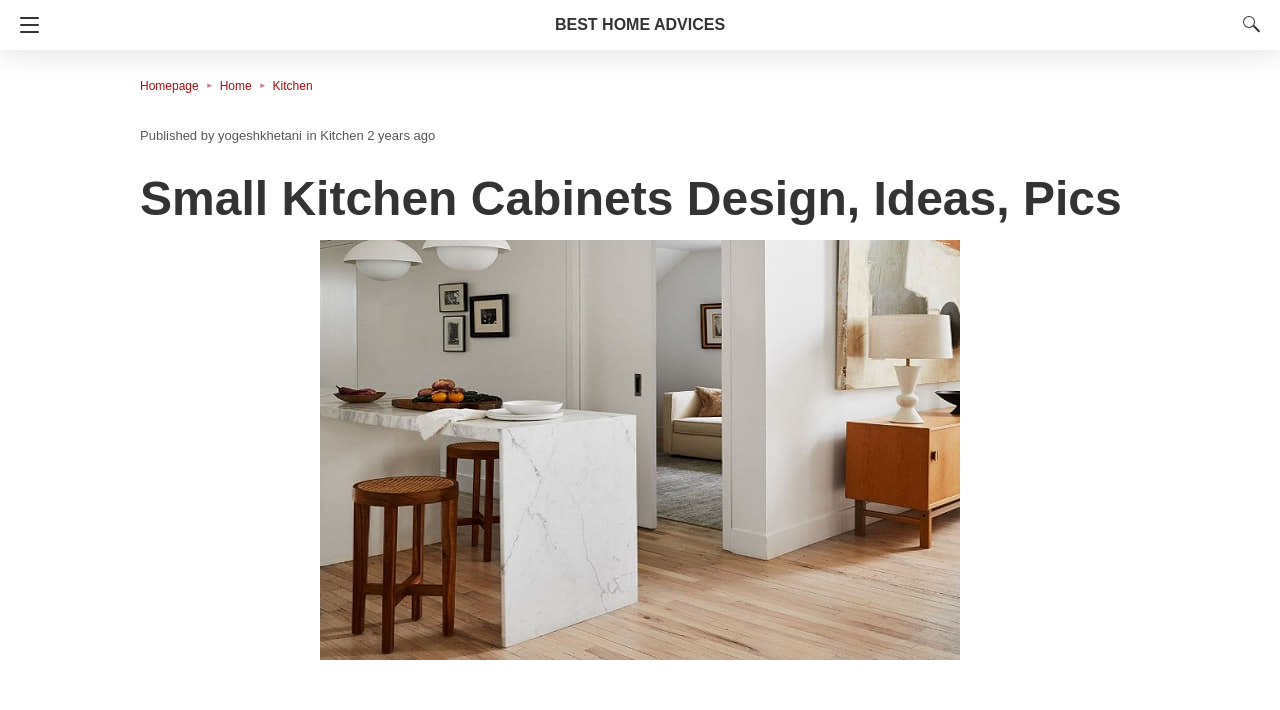Find the bounding box coordinates of the element I should click to carry out the following instruction: "Explore the Boston Society of Natural History".

None